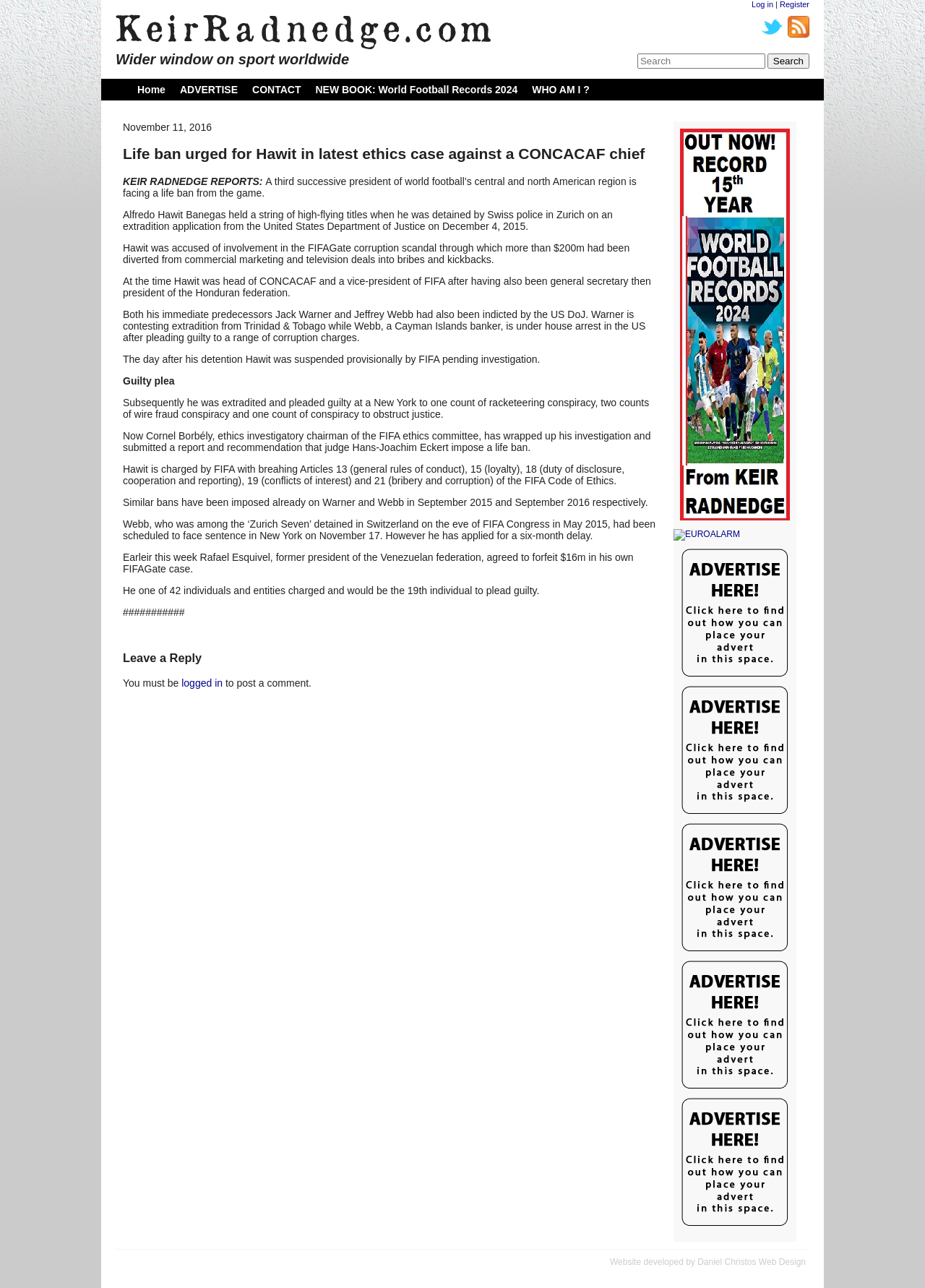Locate the bounding box coordinates of the area where you should click to accomplish the instruction: "Go to the home page".

[0.148, 0.065, 0.179, 0.074]